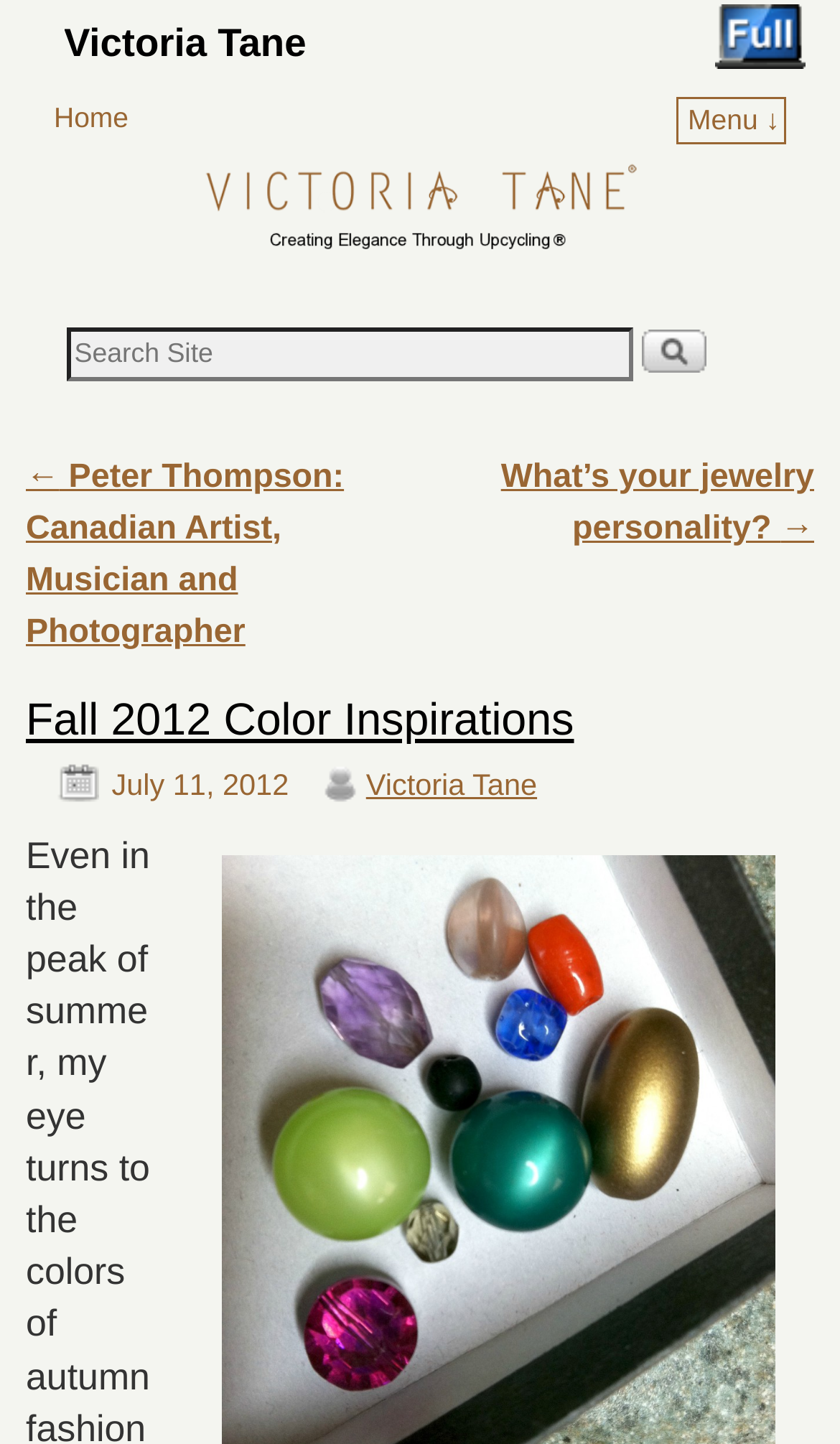Please identify the coordinates of the bounding box that should be clicked to fulfill this instruction: "view previous post".

[0.031, 0.317, 0.409, 0.451]